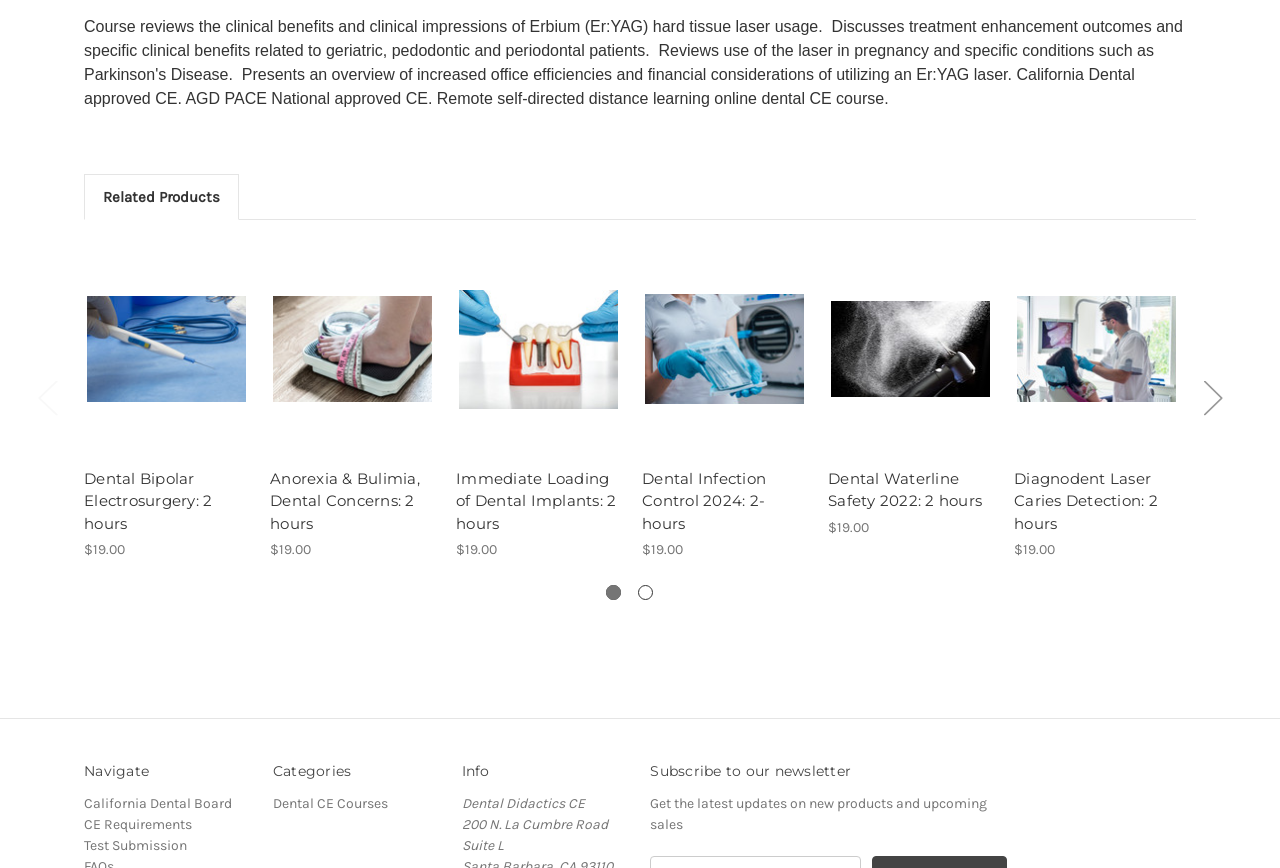Provide the bounding box coordinates of the HTML element described by the text: "Next".

[0.932, 0.422, 0.963, 0.493]